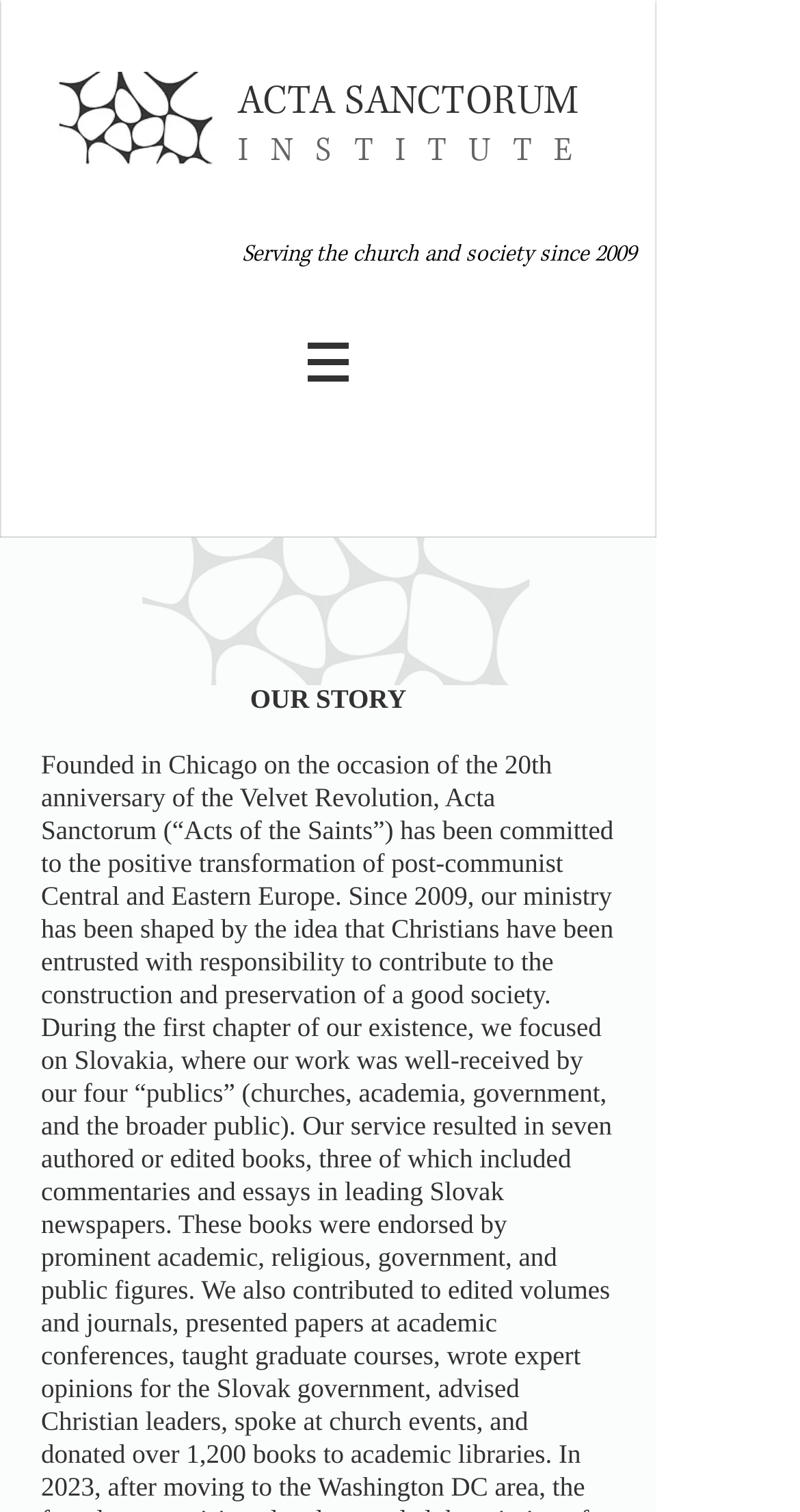What year did the institute start serving the church and society?
Ensure your answer is thorough and detailed.

I found a heading element with the text 'Serving the church and society since 2009', which suggests that the institute started serving the church and society in 2009.